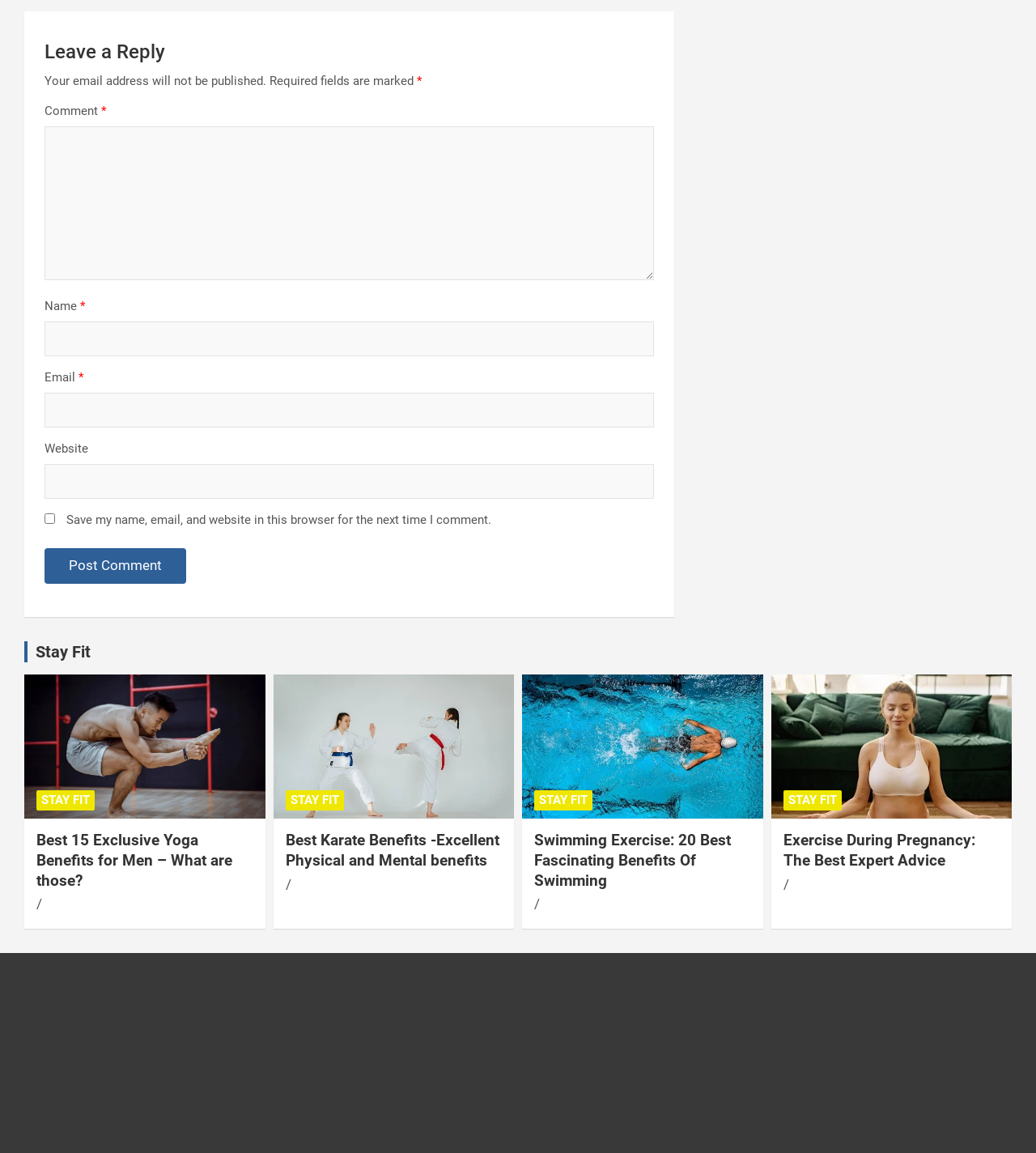Refer to the image and answer the question with as much detail as possible: What is the purpose of the comment section?

The purpose of the comment section can be inferred from the heading 'Leave a Reply' and the presence of text boxes for name, email, and comment, indicating that users can leave a reply or comment on the webpage.